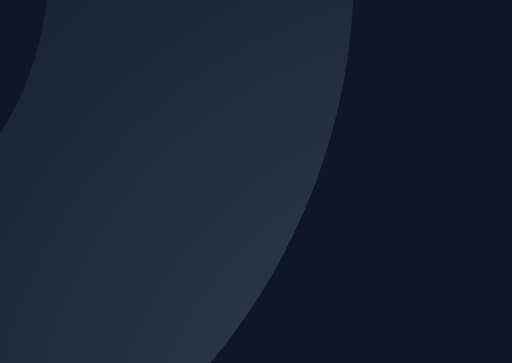Provide an in-depth description of the image.

The image titled "AAA Web Agency team meeting" captures a dynamic and collaborative atmosphere typical of a professional setting. Here, team members are likely engaged in discussions or brainstorming sessions, emphasizing the importance of teamwork and communication in achieving company goals. The visual context suggests a focus on real-time collaboration, which is reinforced by the accompanying heading "Real-Time Zoom Support and Text Chats." This highlights the agency's commitment to staying connected with clients and enhancing their experience through effective, immediate support. Overall, the image reflects the ethos of the AAA Web Agency, showcasing their dedication to client engagement and team synergy.